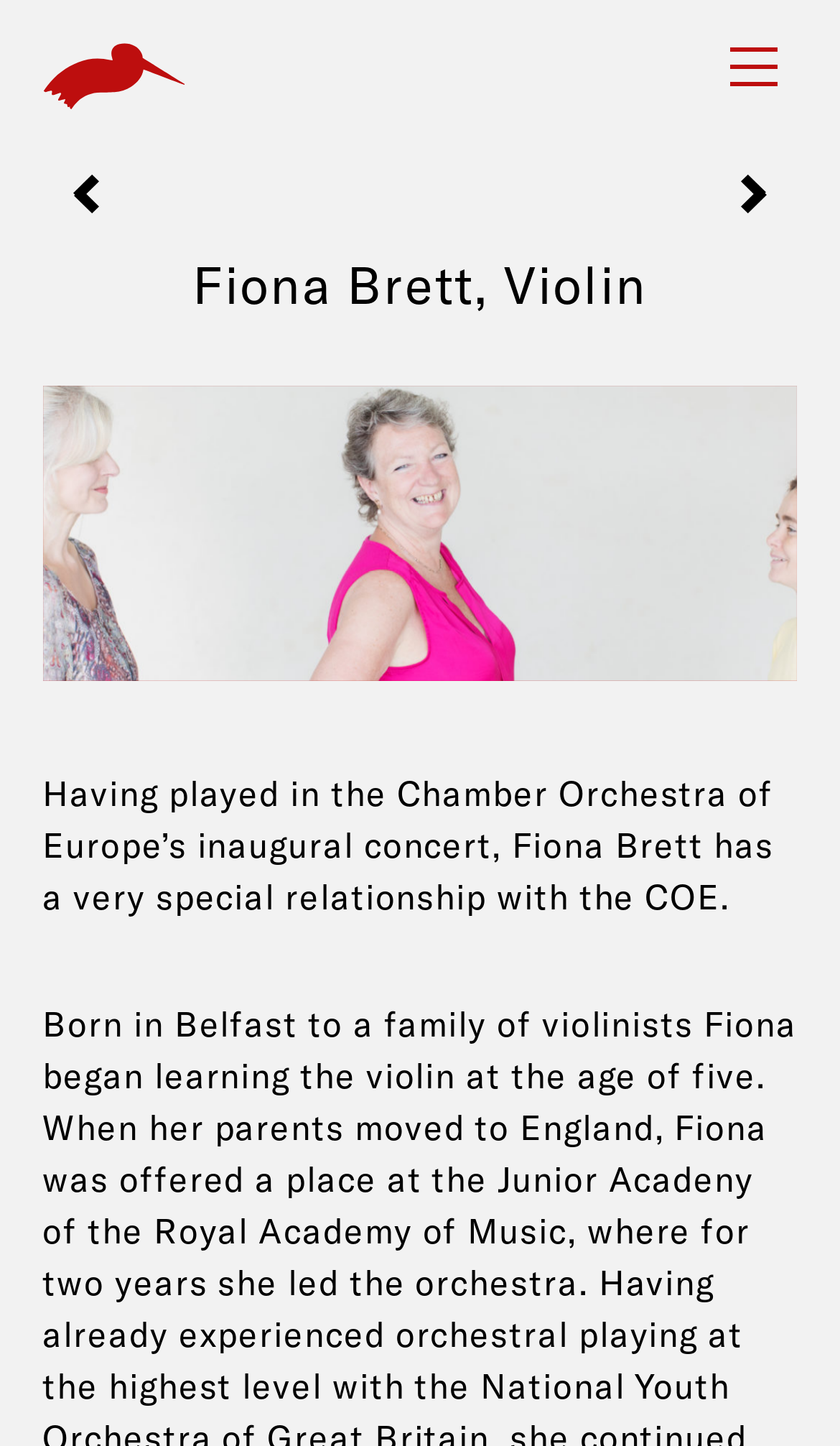Please find the bounding box for the following UI element description. Provide the coordinates in (top-left x, top-left y, bottom-right x, bottom-right y) format, with values between 0 and 1: :

[0.051, 0.052, 0.22, 0.08]